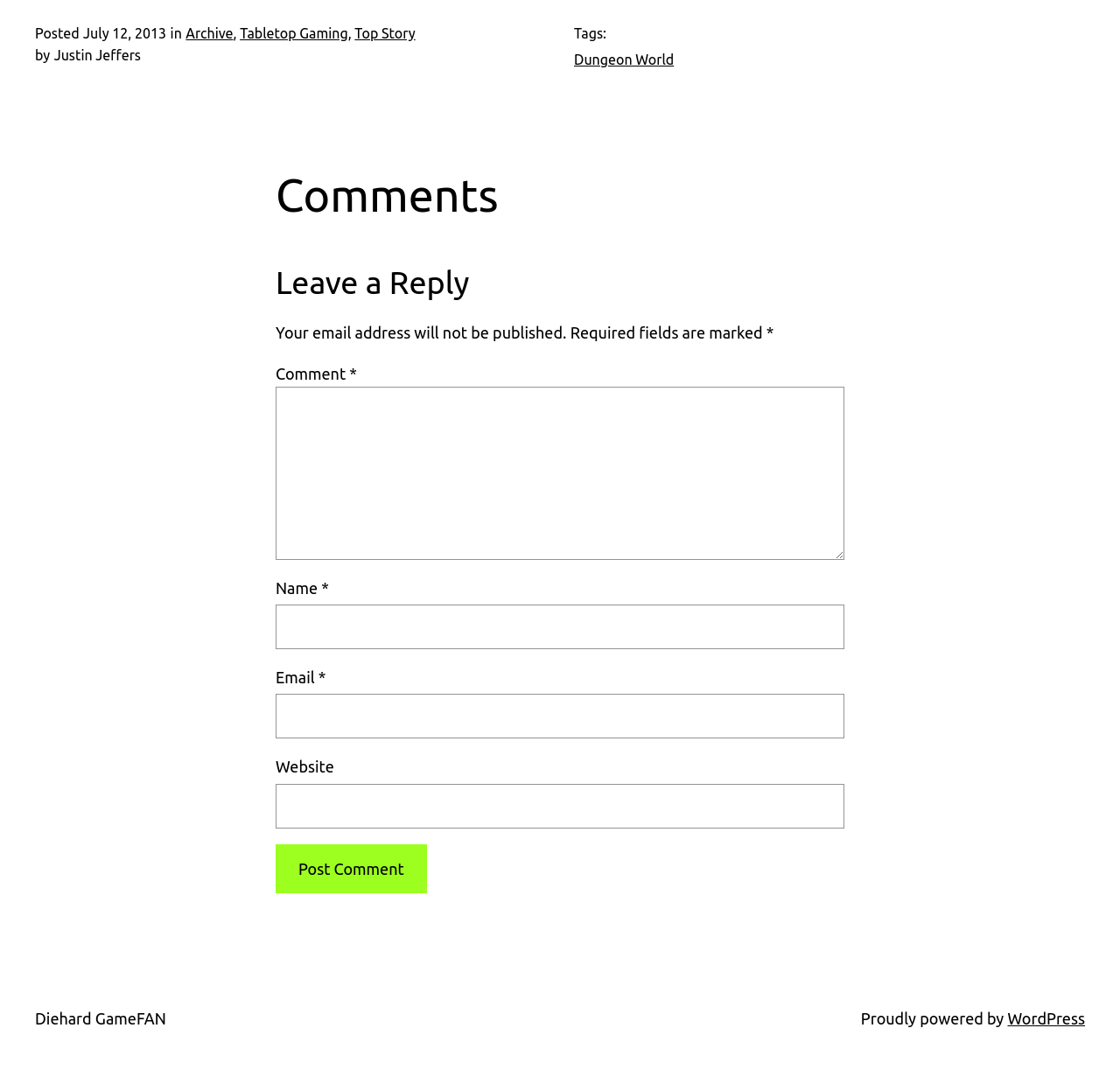Please indicate the bounding box coordinates for the clickable area to complete the following task: "Click on Fees". The coordinates should be specified as four float numbers between 0 and 1, i.e., [left, top, right, bottom].

None